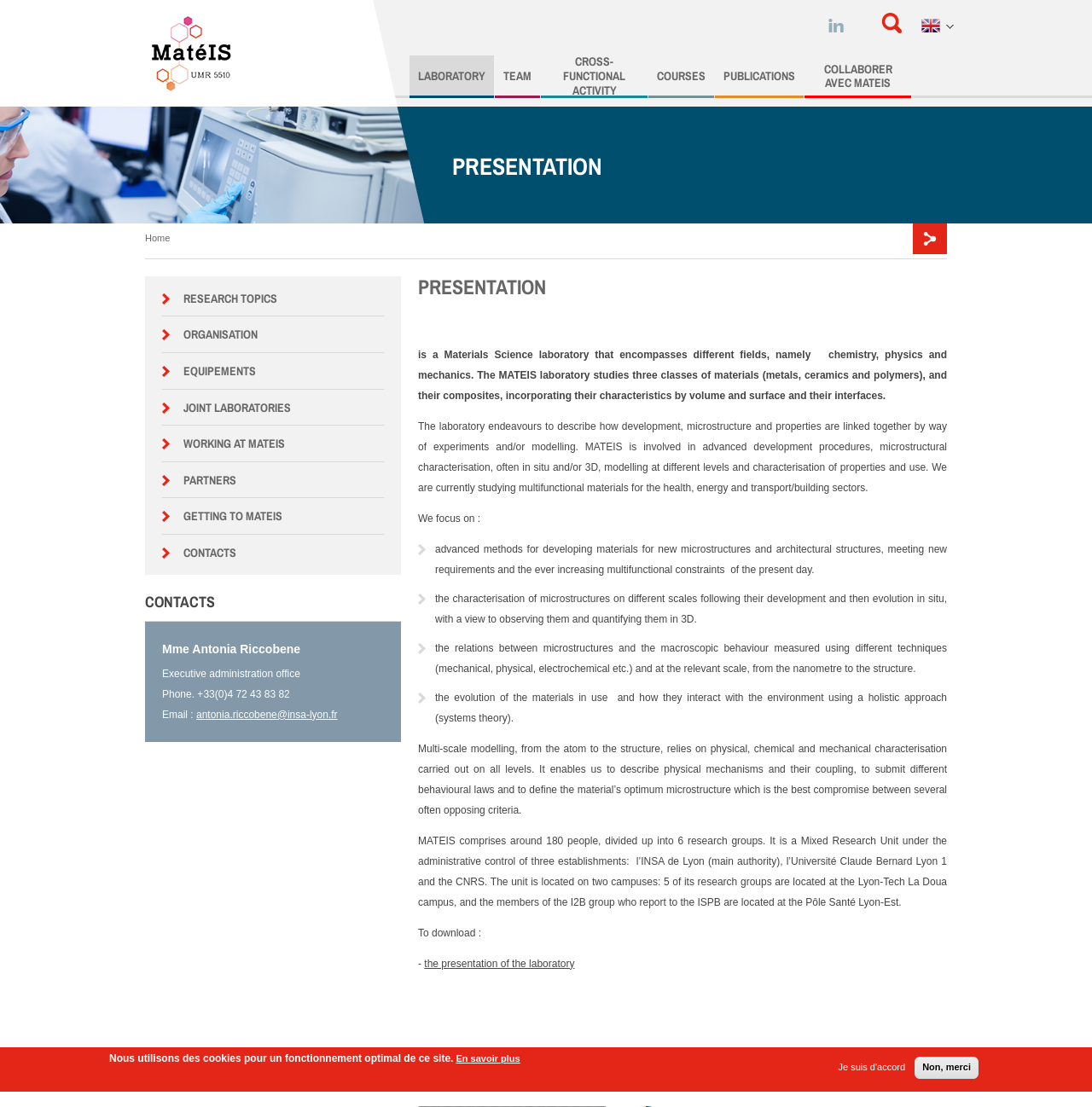What is the administrative control of MATEIS?
Using the picture, provide a one-word or short phrase answer.

three establishments